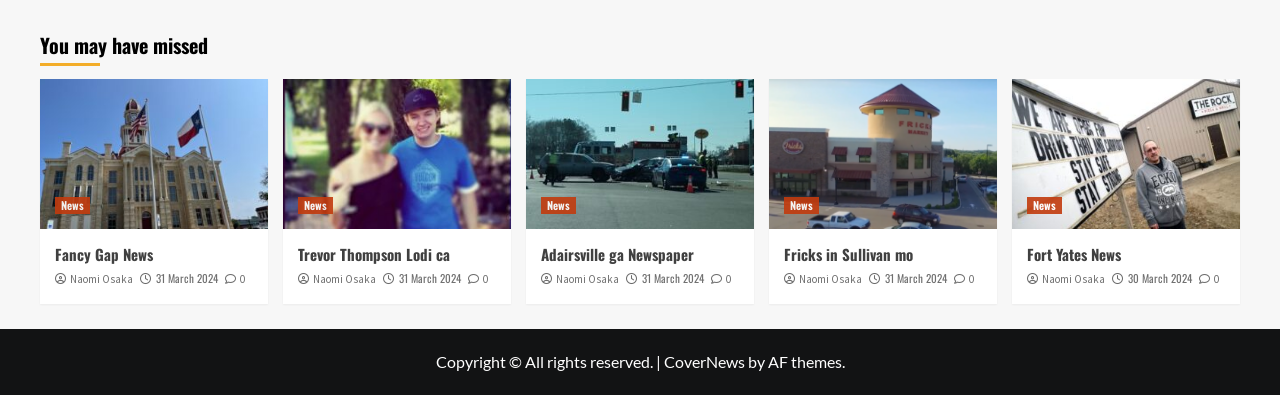What is the date of the latest news article? Look at the image and give a one-word or short phrase answer.

31 March 2024